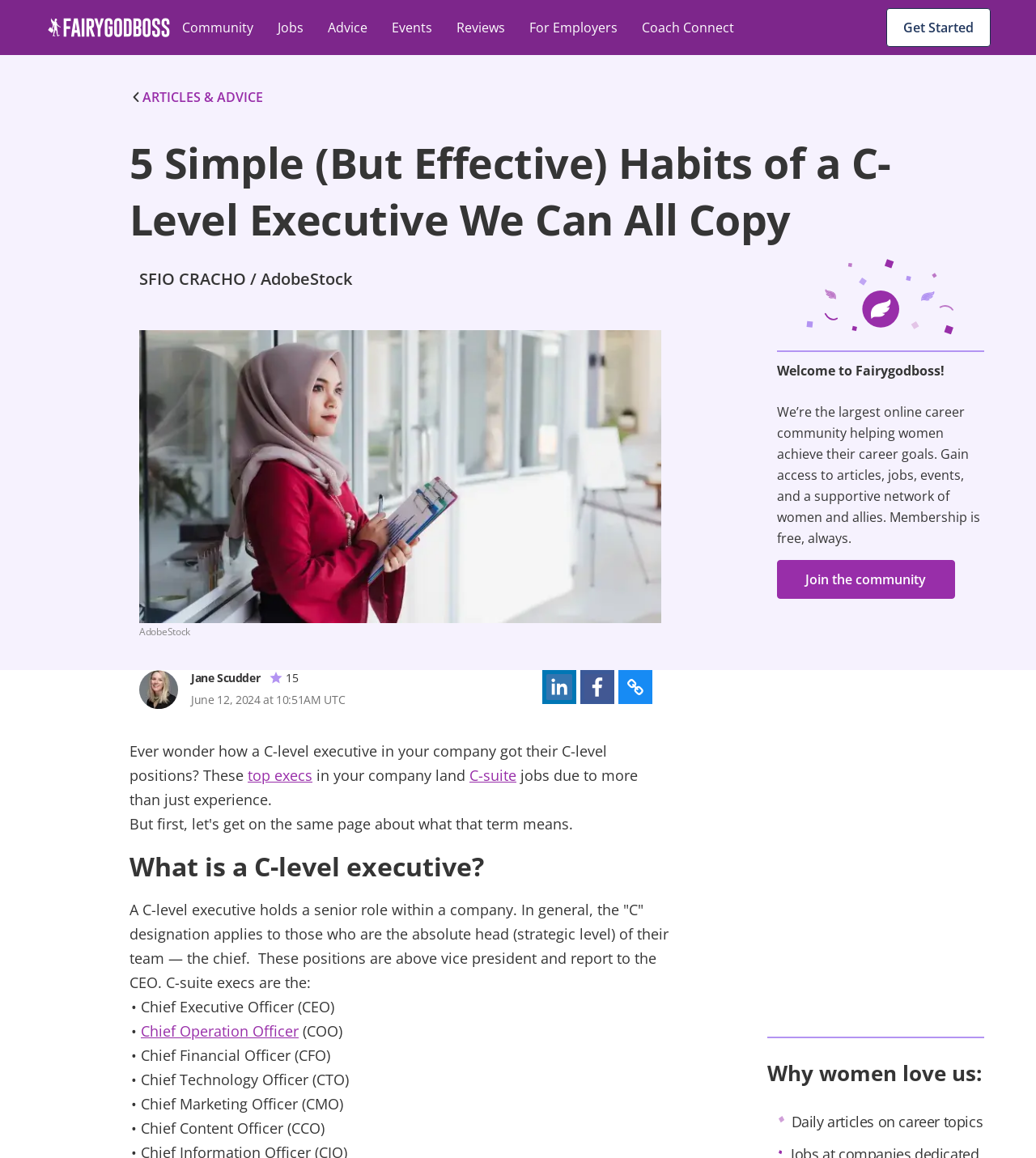Answer briefly with one word or phrase:
What is the position of the 'Get Started' button?

top right